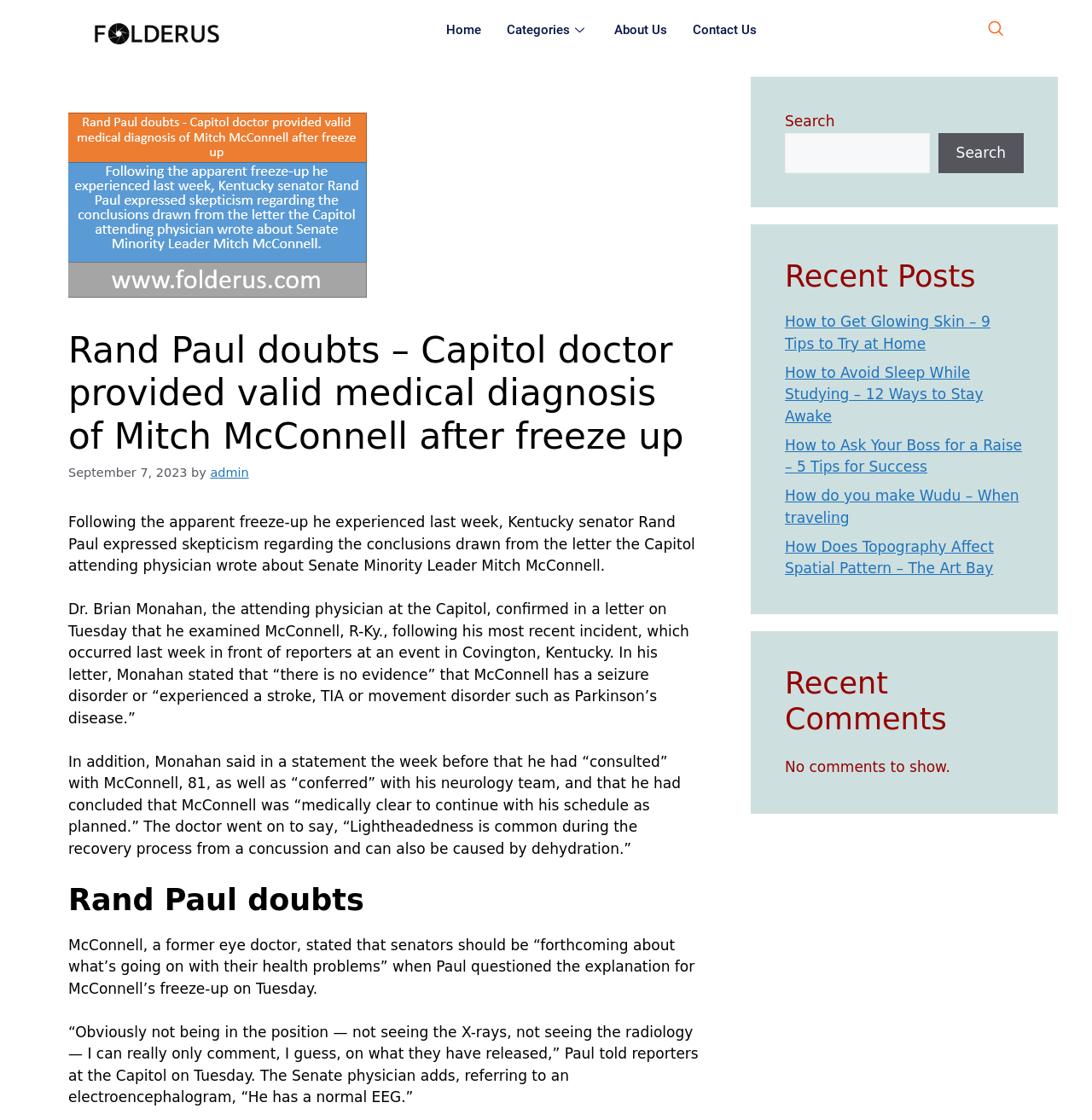Locate the bounding box coordinates of the clickable region necessary to complete the following instruction: "View recent posts". Provide the coordinates in the format of four float numbers between 0 and 1, i.e., [left, top, right, bottom].

[0.719, 0.231, 0.938, 0.263]